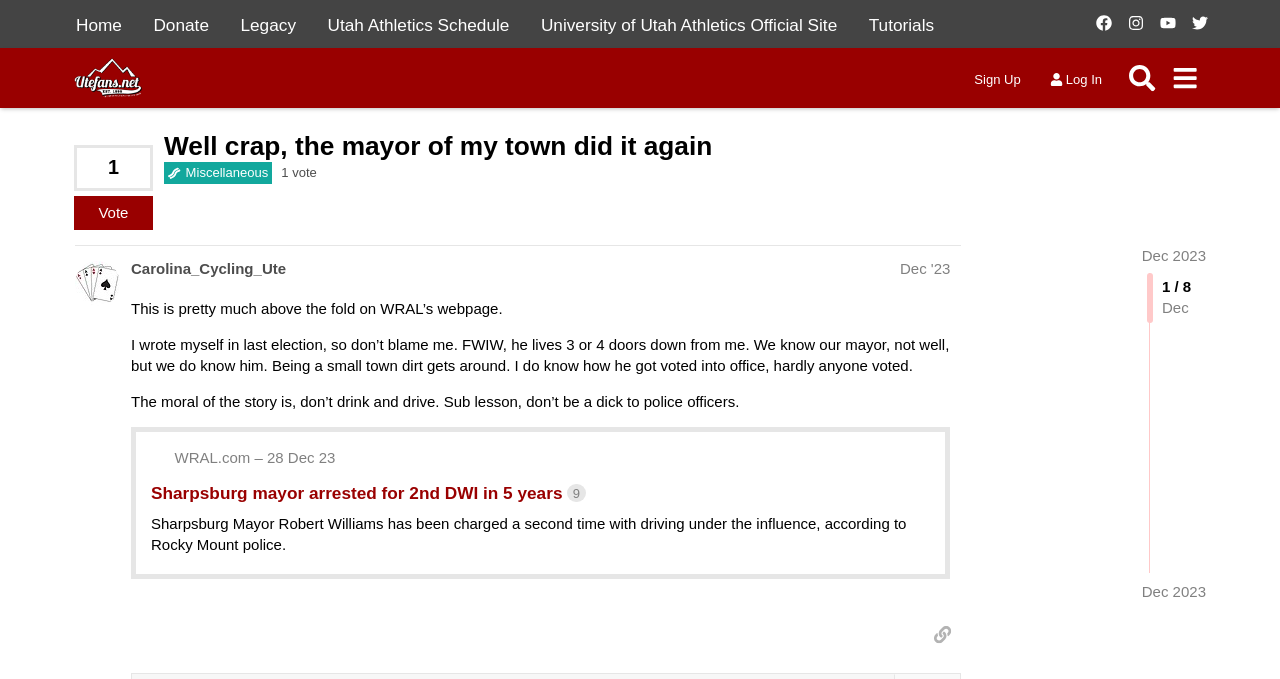Highlight the bounding box coordinates of the element that should be clicked to carry out the following instruction: "Click the 'Sign Up' button". The coordinates must be given as four float numbers ranging from 0 to 1, i.e., [left, top, right, bottom].

[0.753, 0.096, 0.806, 0.138]